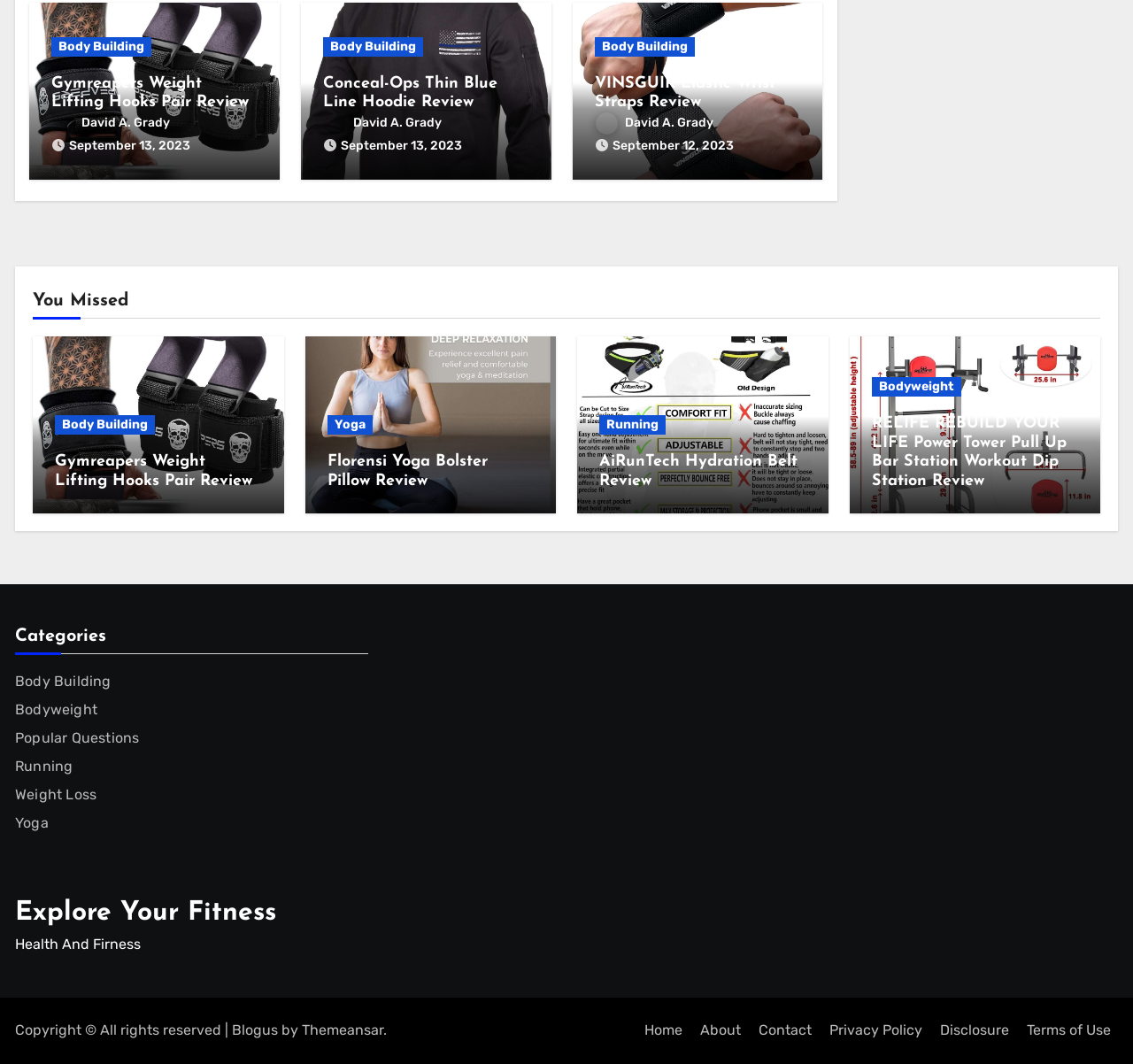Please find the bounding box coordinates of the element that must be clicked to perform the given instruction: "Explore 'You Missed' section". The coordinates should be four float numbers from 0 to 1, i.e., [left, top, right, bottom].

[0.029, 0.267, 0.113, 0.298]